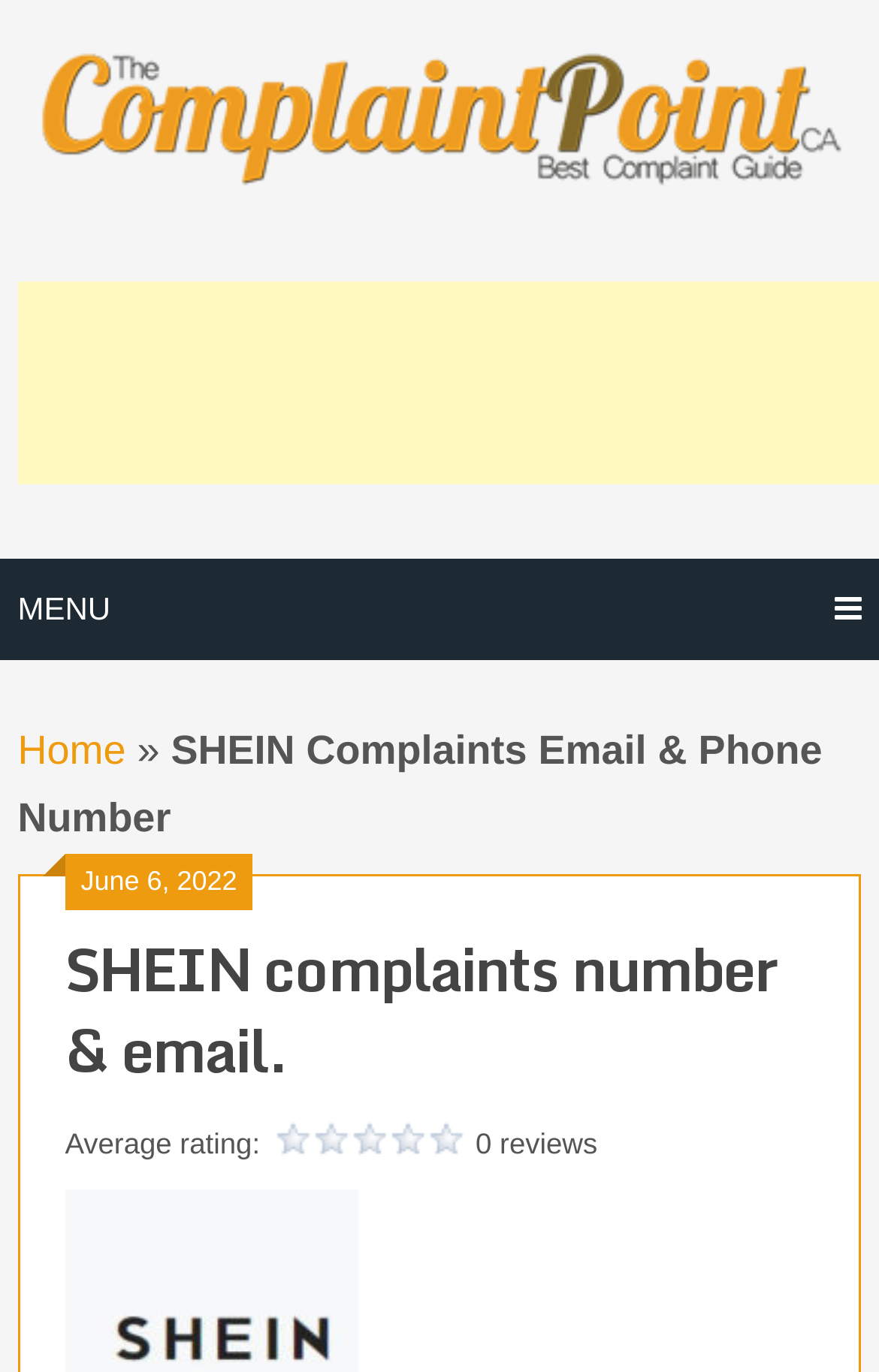Identify and extract the main heading of the webpage.

SHEIN complaints number & email.